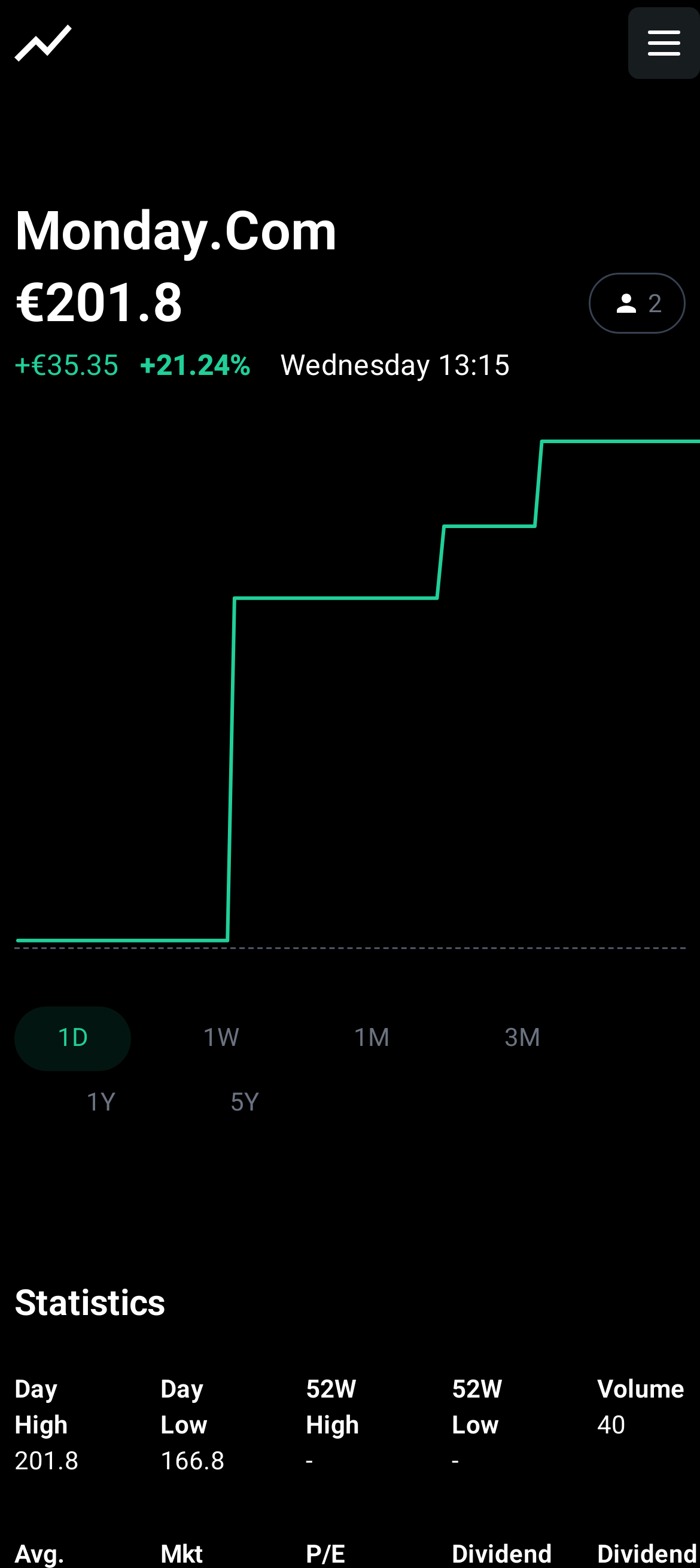Explain in detail what you observe on this webpage.

This webpage appears to be a stock market page, specifically displaying information about Monday.com Ltd. At the top left, there is a link labeled "Stock Events" accompanied by an image. Below this, there is a heading that reads "Monday.Com" followed by a static text displaying the stock price "€201.8". 

To the right of the stock price, there is a static text showing the change in stock price "+€35.35" and the percentage change "+21.24%". Further to the right, there is a static text displaying the time "Wednesday 13:15". 

Below the heading and stock price information, there is a series of 50 small graphics symbols, likely representing a stock market chart or graph, spanning the width of the page. These symbols are densely packed and appear to be a visual representation of the stock's performance over time.

At the top right, there is a button with no label, and below the graphics symbols, there is an image. The overall layout of the page is focused on displaying stock market information and charts.